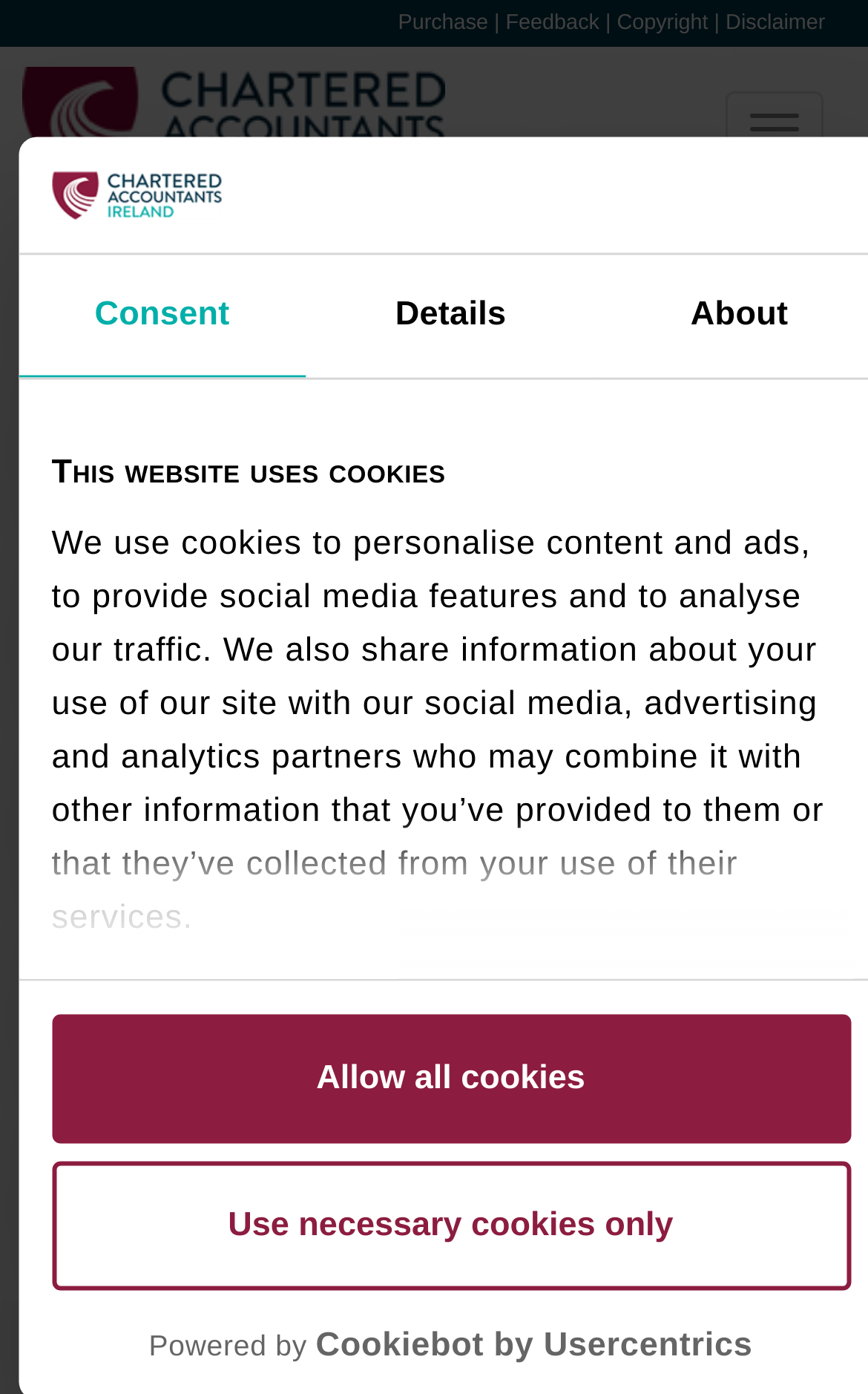Reply to the question with a single word or phrase:
What is the type of tax exempted?

Income tax